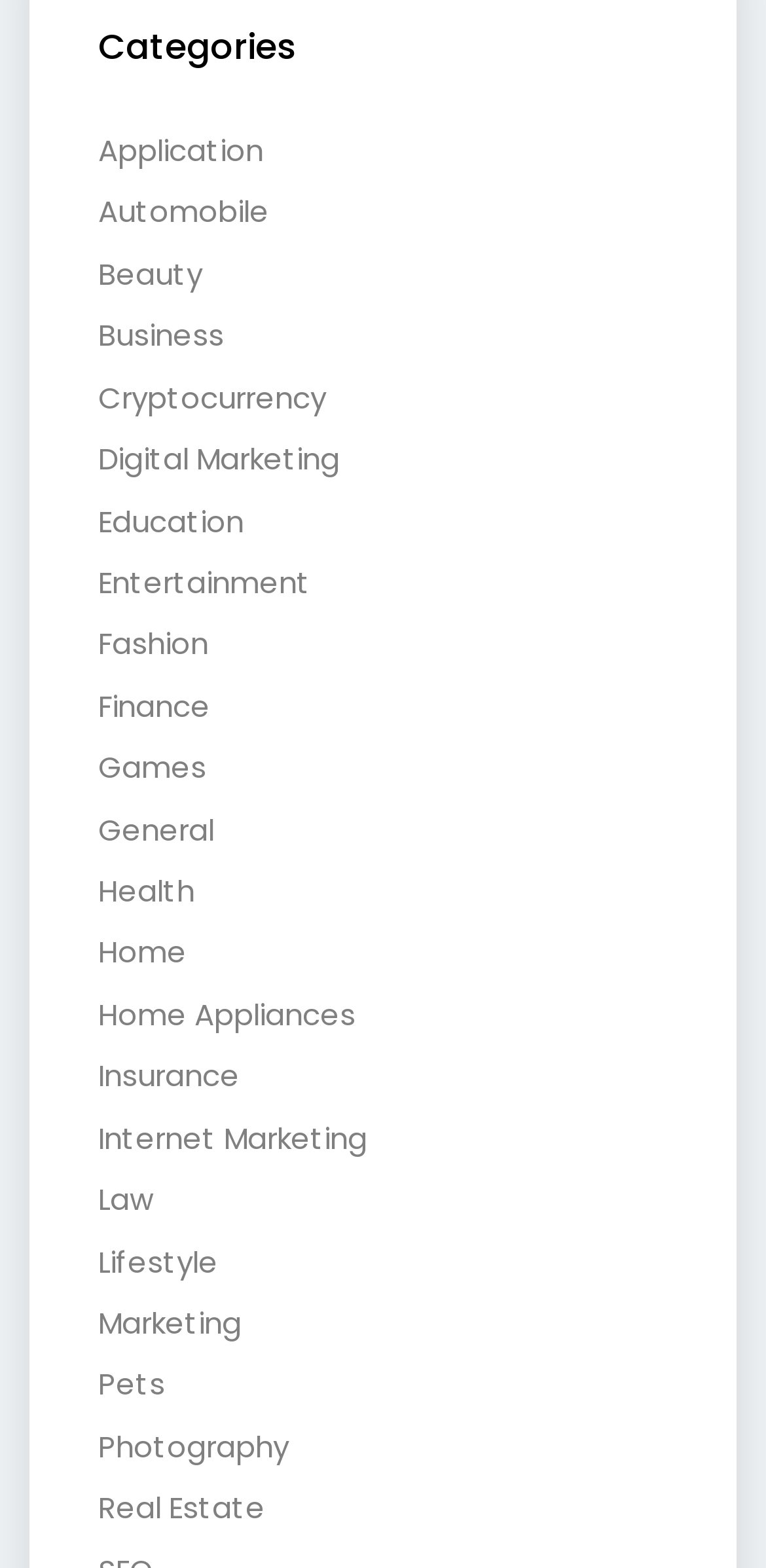Provide the bounding box coordinates of the area you need to click to execute the following instruction: "Visit the 'Real Estate' page".

[0.128, 0.949, 0.346, 0.975]